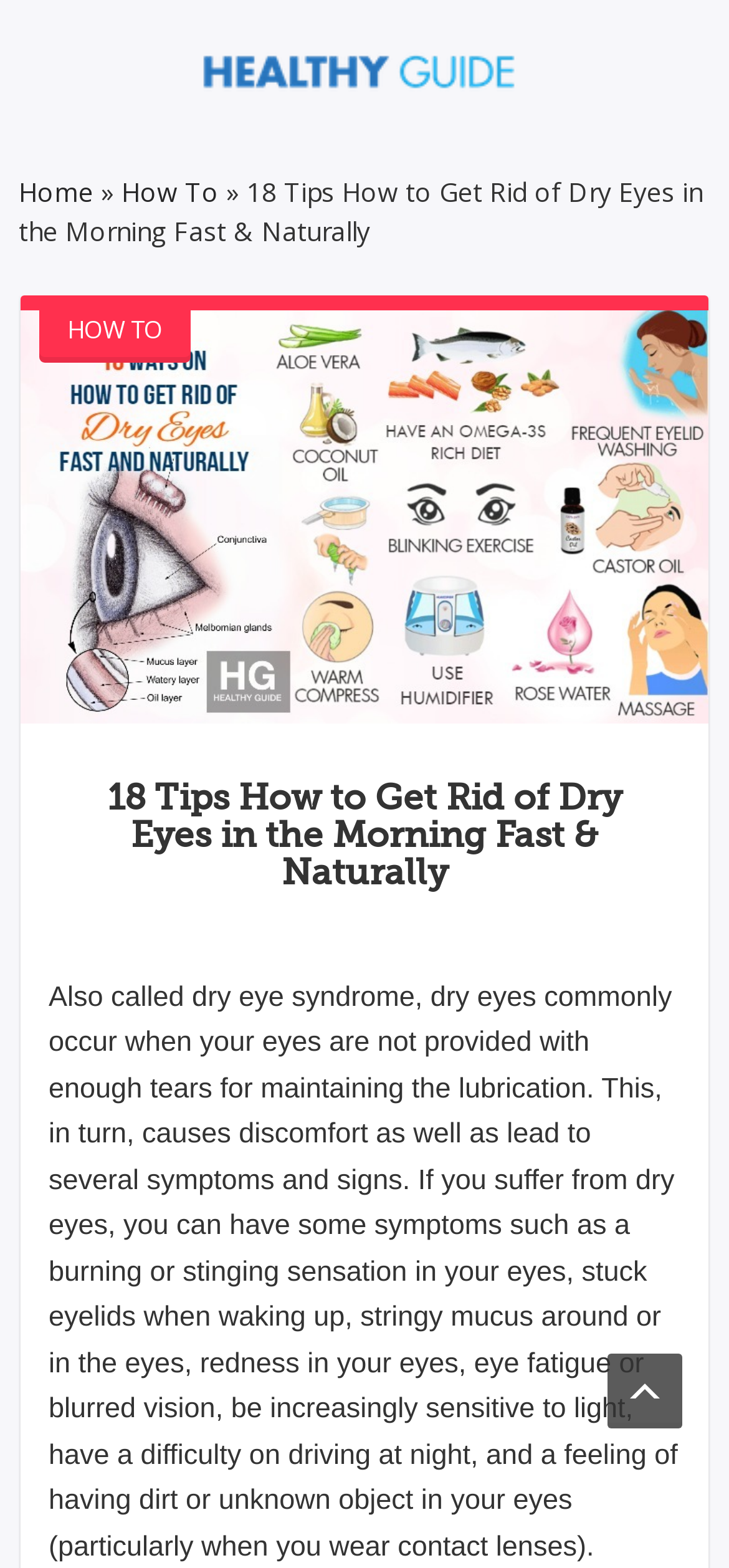Describe all significant elements and features of the webpage.

The webpage is about providing 18 tips on how to get rid of dry eyes in the morning fast and naturally at home. At the top left of the page, there is a link to "HealthyGuide.com: Your Guide To Health" accompanied by an image with the same name. Next to it, there are three links: "Home", "»", and "How To". 

Below these links, there is a large heading that reads "18 Tips How to Get Rid of Dry Eyes in the Morning Fast & Naturally", which is also a link. This heading is accompanied by an image with the same name. 

Underneath the heading, there is a paragraph of text that explains what dry eyes are, their symptoms, and signs. The text describes dry eyes as a common condition that occurs when the eyes do not have enough tears, leading to discomfort and various symptoms such as burning sensations, redness, and blurred vision.

At the bottom right of the page, there is a "Go Top" button.